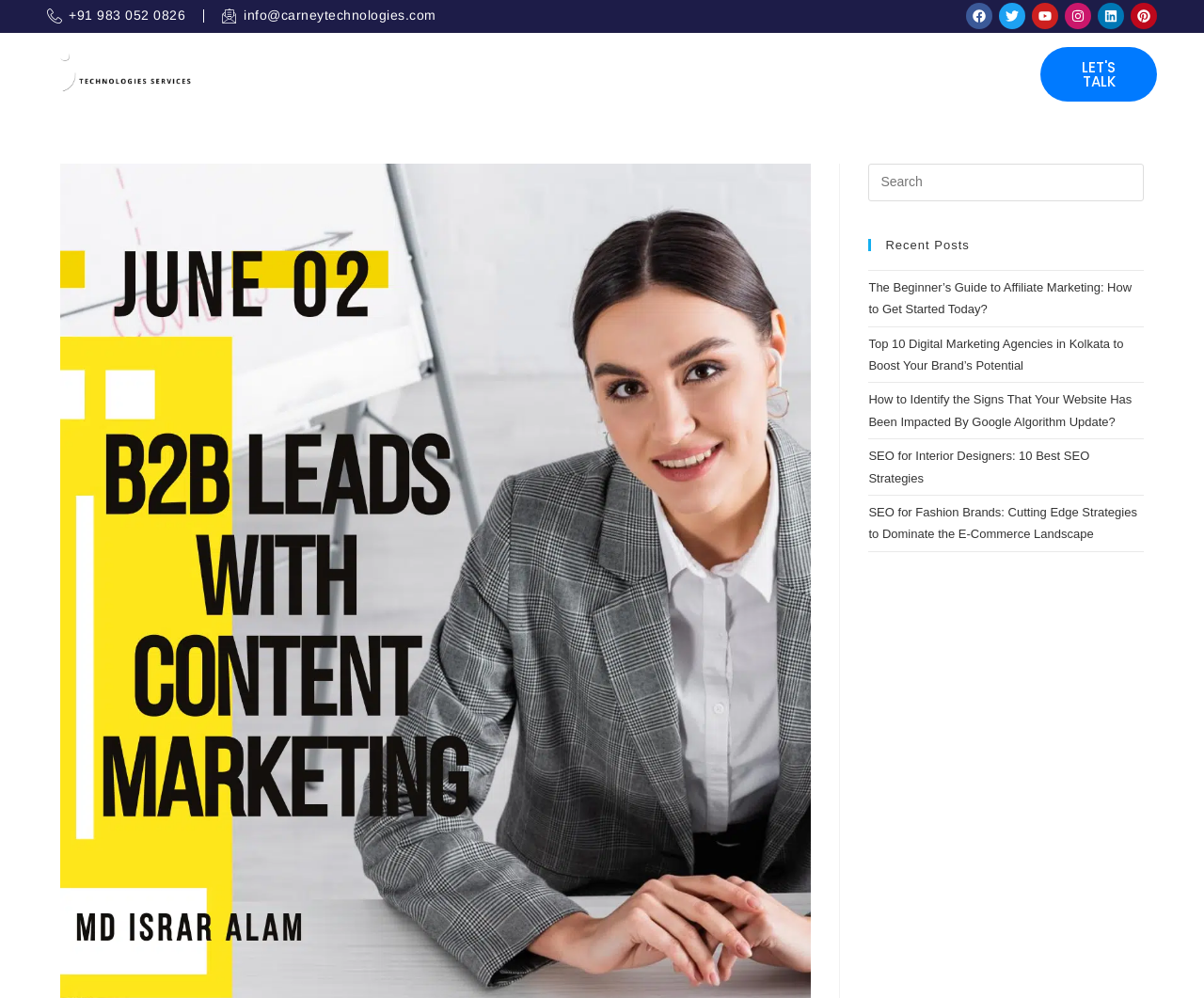How many links are there in the primary sidebar?
Look at the image and provide a detailed response to the question.

I counted the links in the primary sidebar on the right side of the webpage and found that there are 5 links, each corresponding to a recent post.